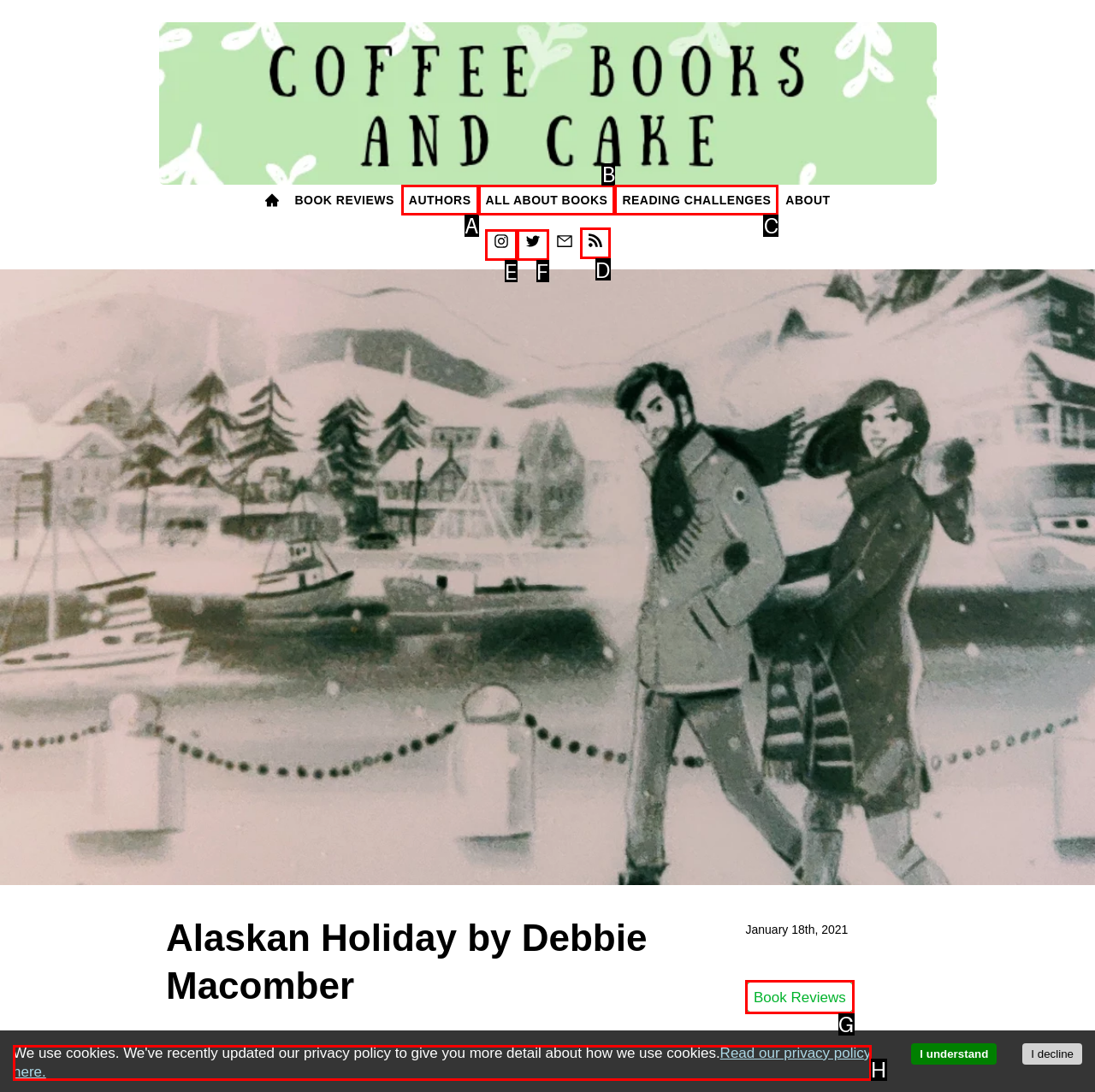Specify which UI element should be clicked to accomplish the task: Check the 'Book Reviews' link. Answer with the letter of the correct choice.

G